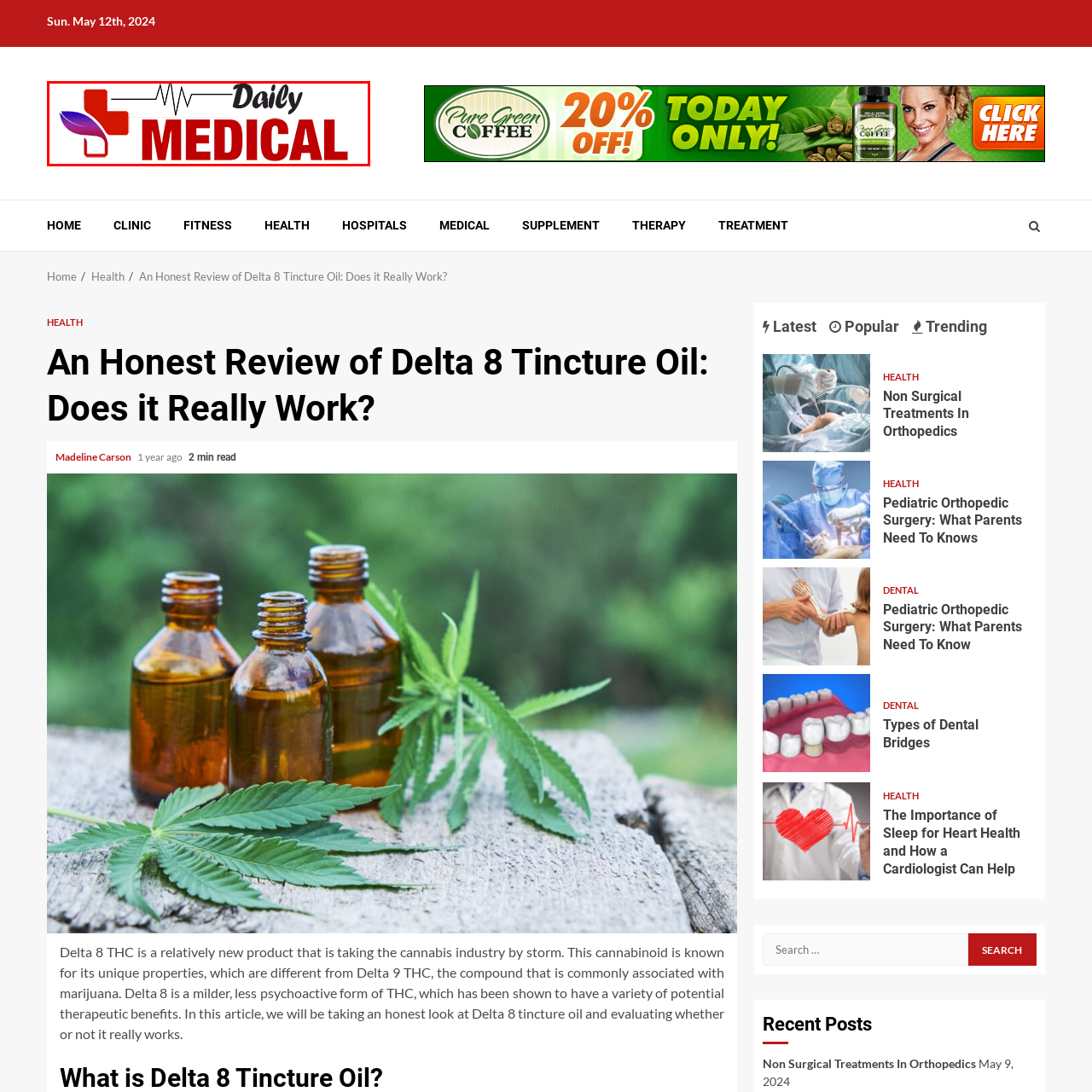What does the heartbeat line suggest?
Scrutinize the image inside the red bounding box and provide a detailed and extensive answer to the question.

The modern design motif in the logo incorporates a heartbeat line, which is a visual element that evokes the idea of vitality and health, conveying the website's focus on promoting a healthier and happier life.